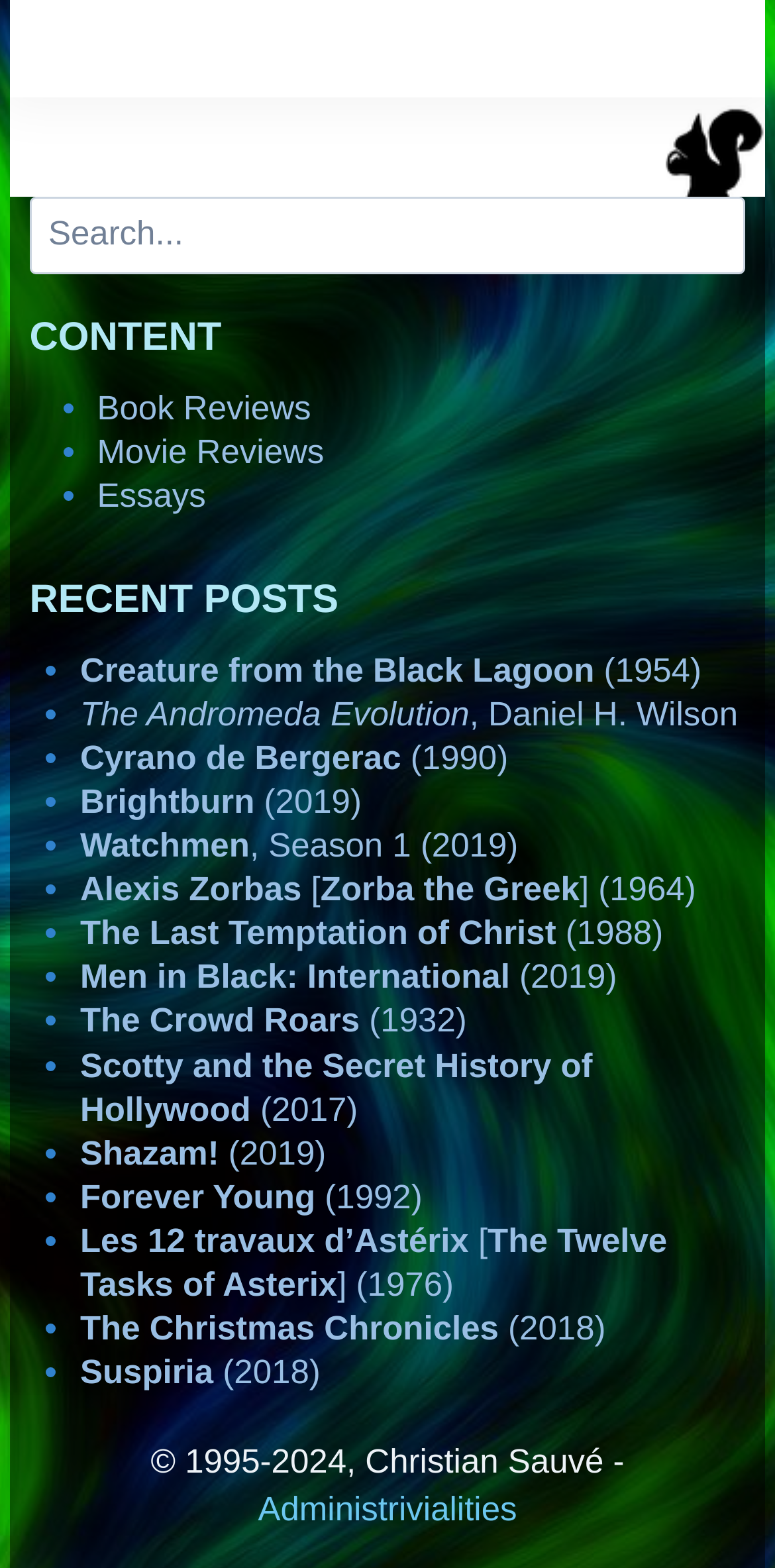What is the oldest review on the website?
Craft a detailed and extensive response to the question.

I looked at the list of recent posts and found the oldest review, which is 'The Crowd Roars (1932)', indicating that the oldest review on the website is from 1932.